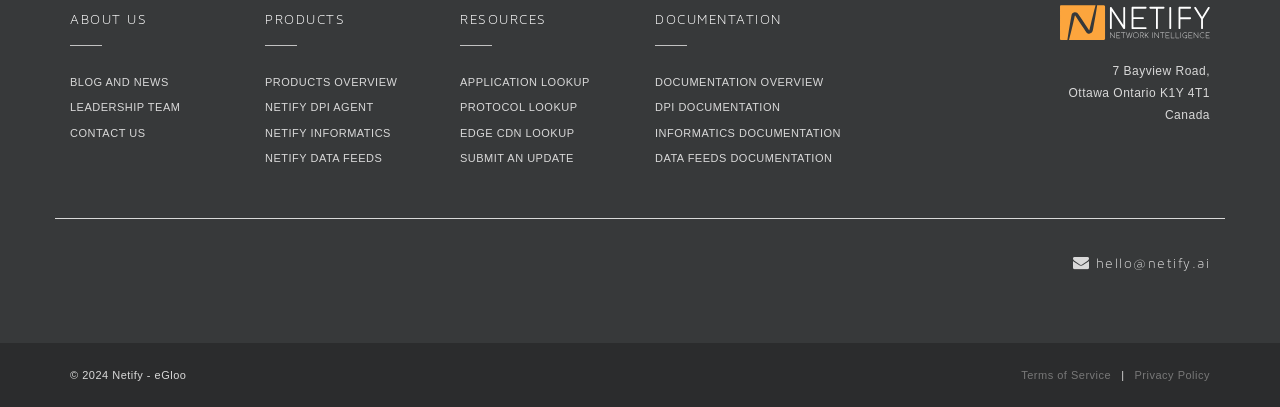Answer the question in a single word or phrase:
What are the main categories listed on the webpage?

About Us, Products, Resources, Documentation